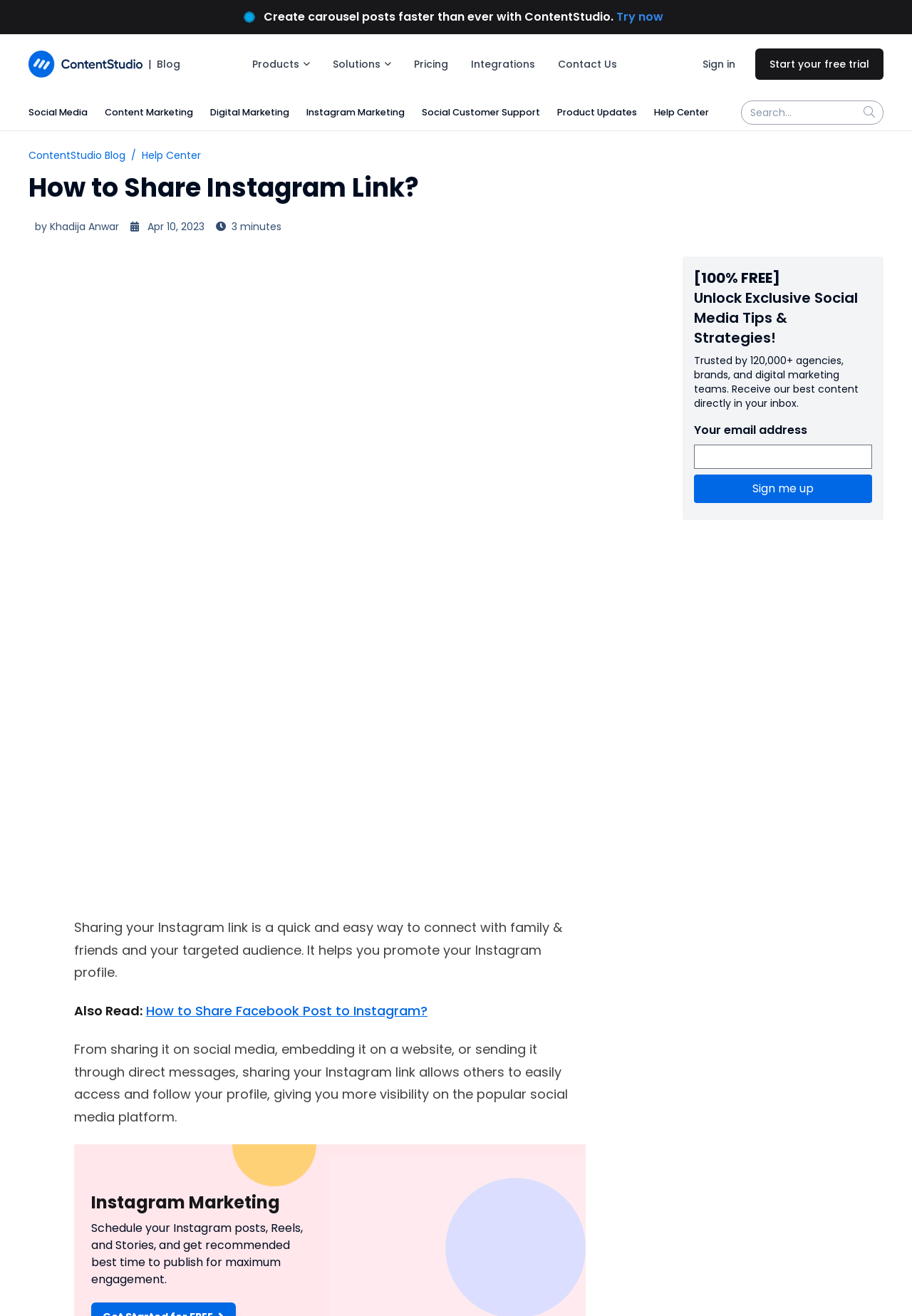How many agencies, brands, and digital marketing teams trust the platform?
Please answer the question with a detailed and comprehensive explanation.

The webpage mentions that the platform is trusted by 120,000+ agencies, brands, and digital marketing teams, which is stated in the section promoting exclusive social media tips and strategies.